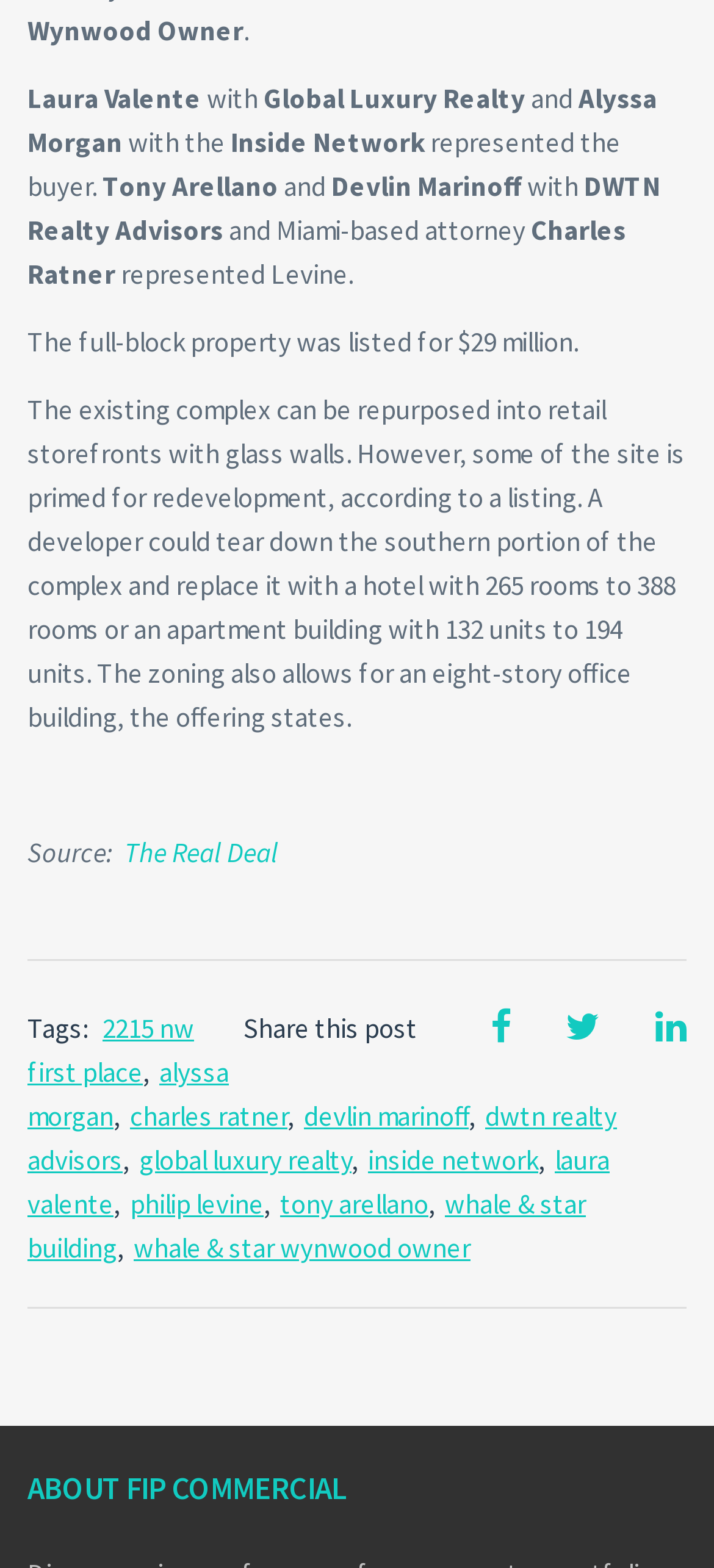Please identify the bounding box coordinates for the region that you need to click to follow this instruction: "Click on the link to The Real Deal".

[0.174, 0.533, 0.39, 0.555]